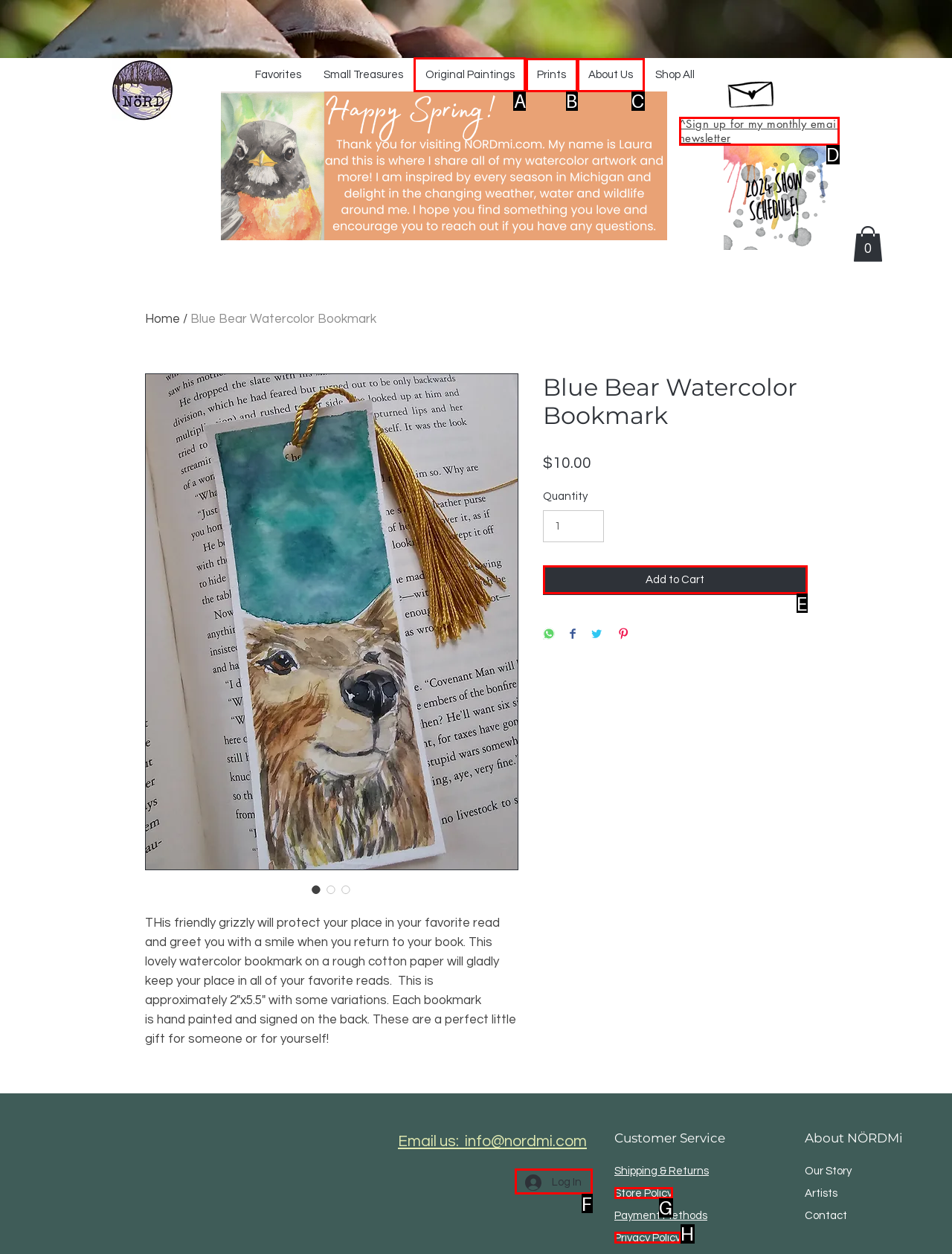Look at the highlighted elements in the screenshot and tell me which letter corresponds to the task: View original paintings.

A